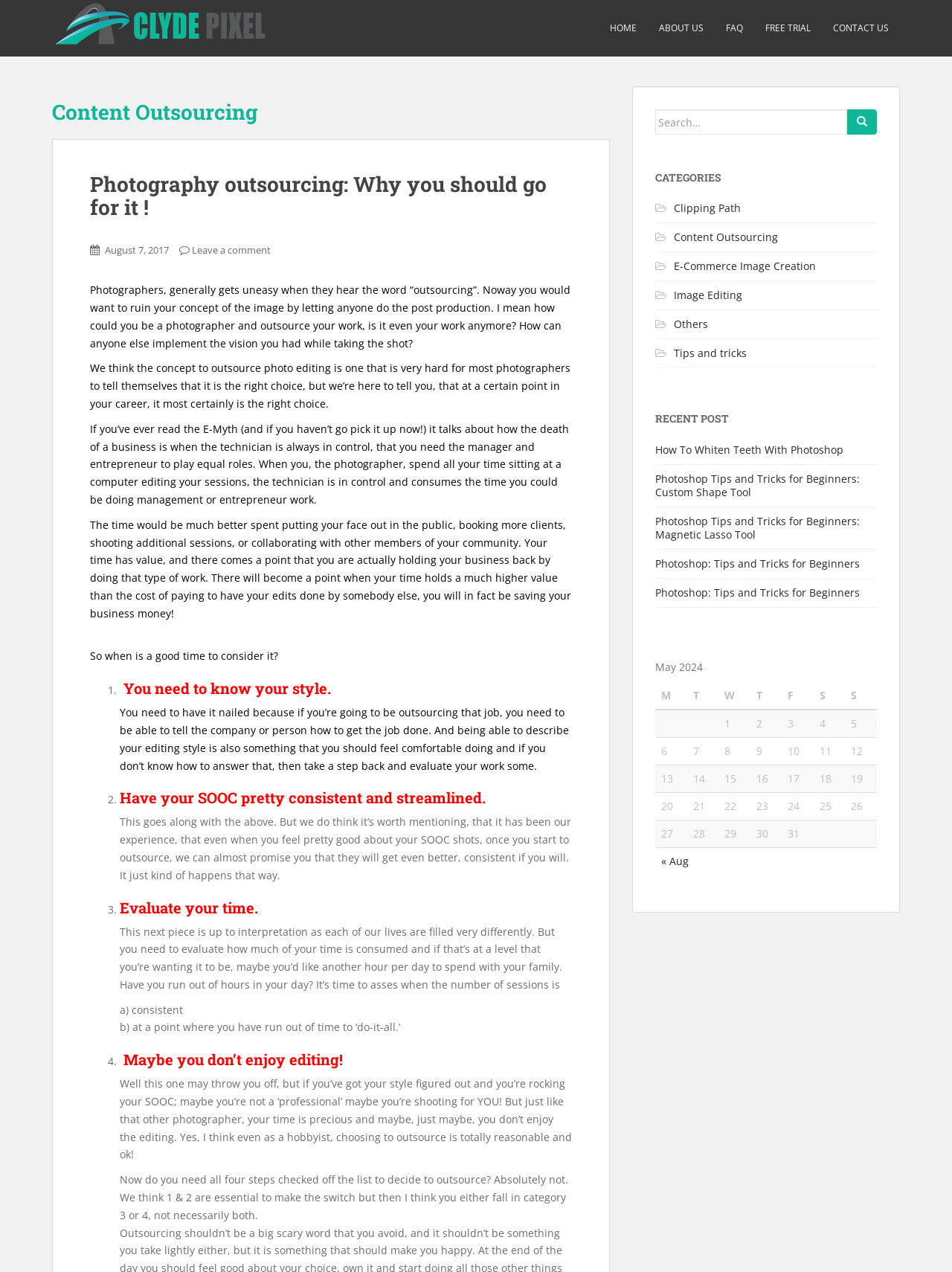Please indicate the bounding box coordinates for the clickable area to complete the following task: "Search for something". The coordinates should be specified as four float numbers between 0 and 1, i.e., [left, top, right, bottom].

[0.688, 0.086, 0.921, 0.106]